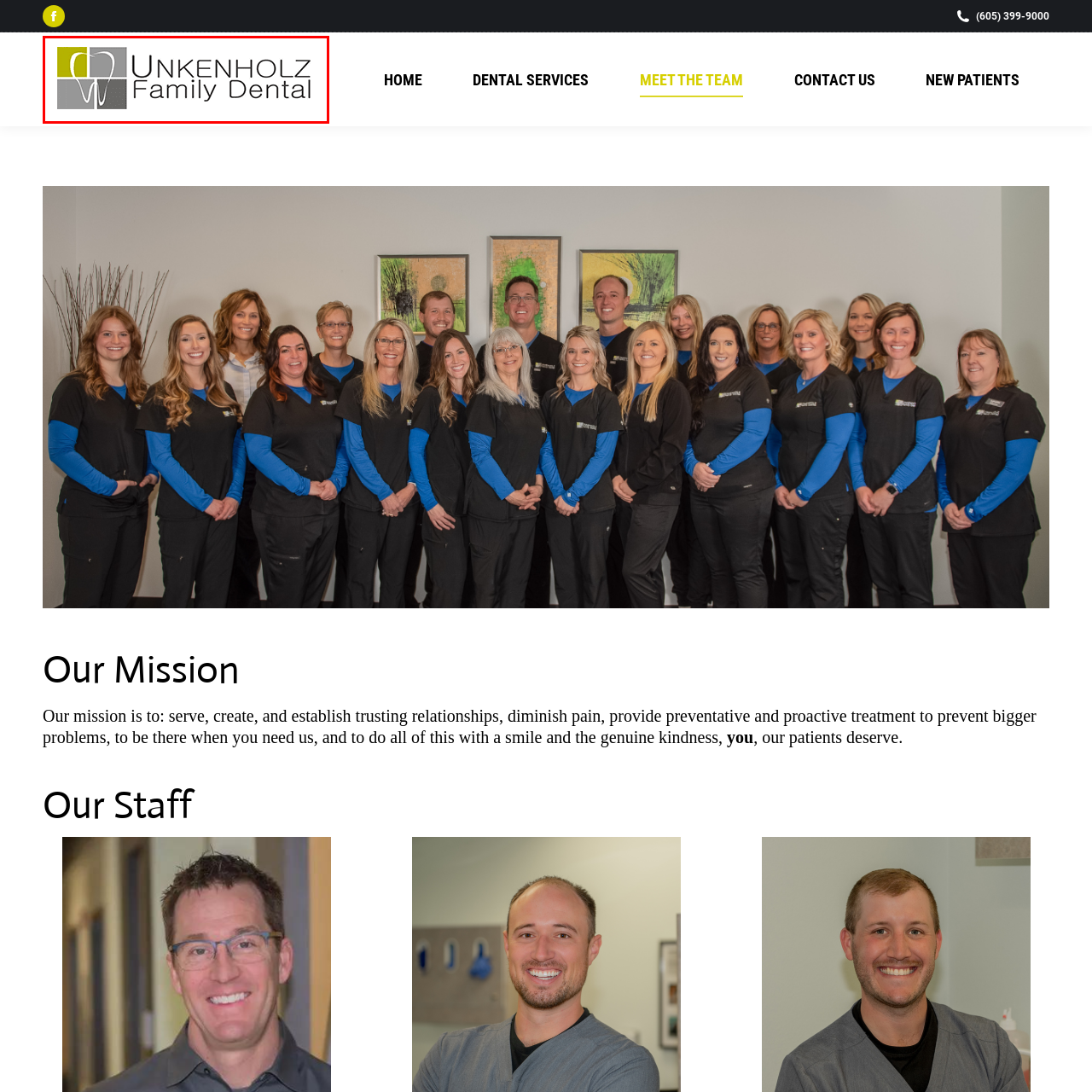What colors are used in the logo?
Observe the image inside the red-bordered box and offer a detailed answer based on the visual details you find.

The color palette of the logo includes shades of gray and green, which often evoke feelings of trust and health.